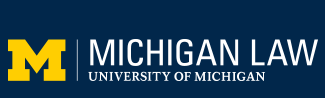What is the background color of the logo?
Using the information presented in the image, please offer a detailed response to the question.

The caption describes the background of the logo as a deep navy blue, which provides a strong contrast that enhances the visibility and impact of the logo.